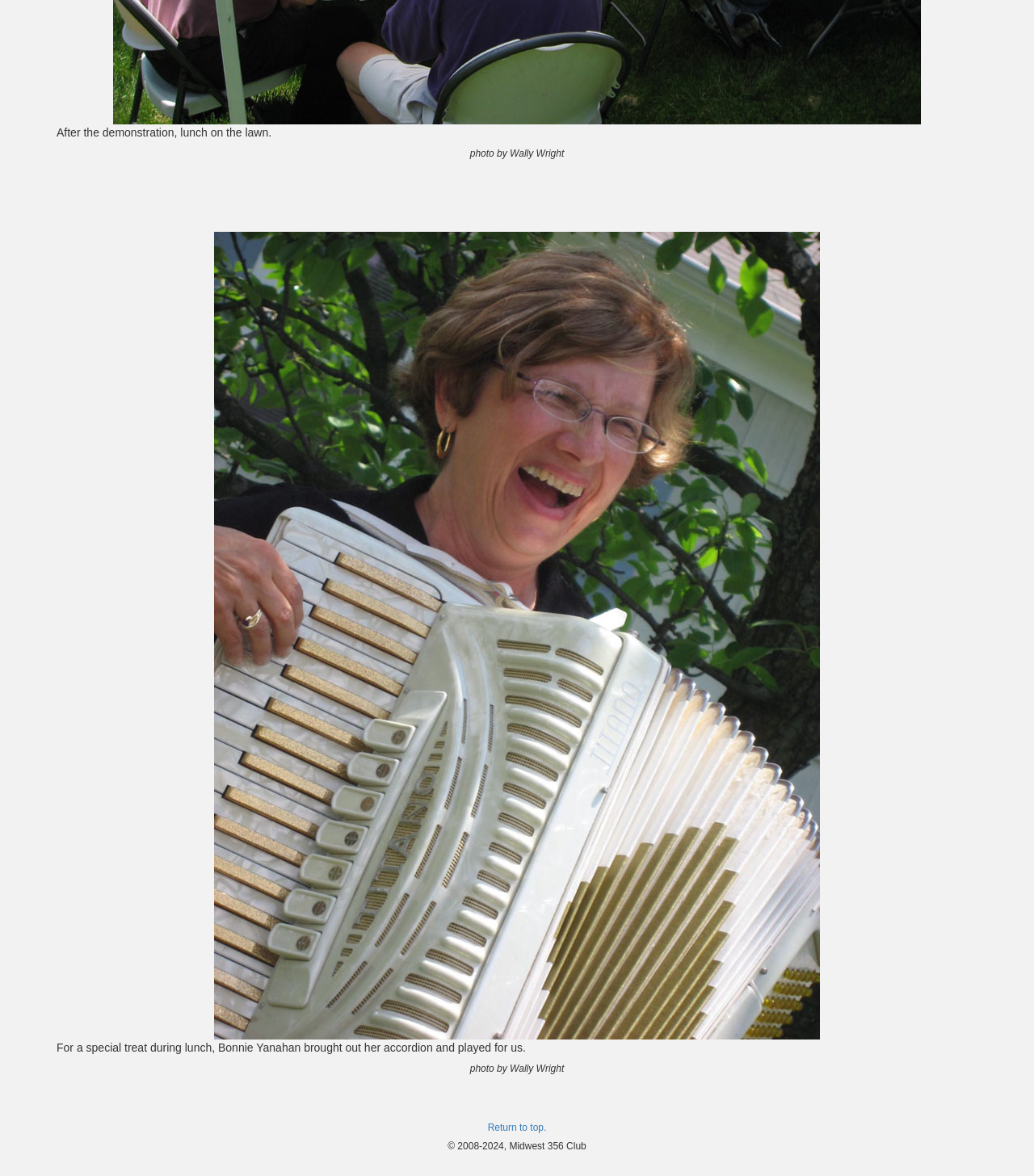Look at the image and write a detailed answer to the question: 
What is the event described in the first sentence?

The first sentence 'After the demonstration, lunch on the lawn.' describes an event, which is a demonstration. This can be inferred by understanding the context of the sentence and identifying the noun 'demonstration' as the event being referred to.